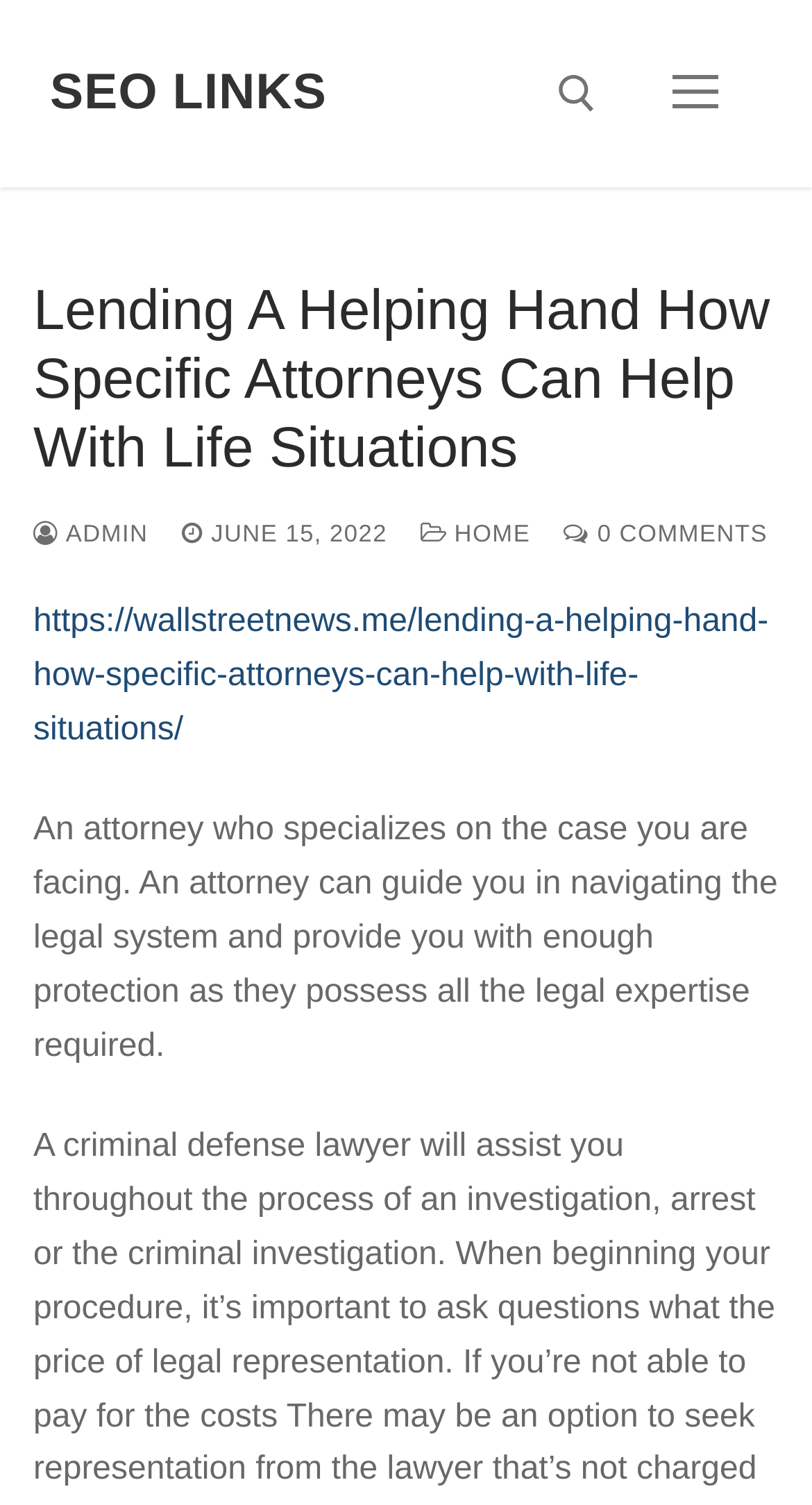Determine the bounding box coordinates for the region that must be clicked to execute the following instruction: "Read the article written by joshuabeurskens".

None